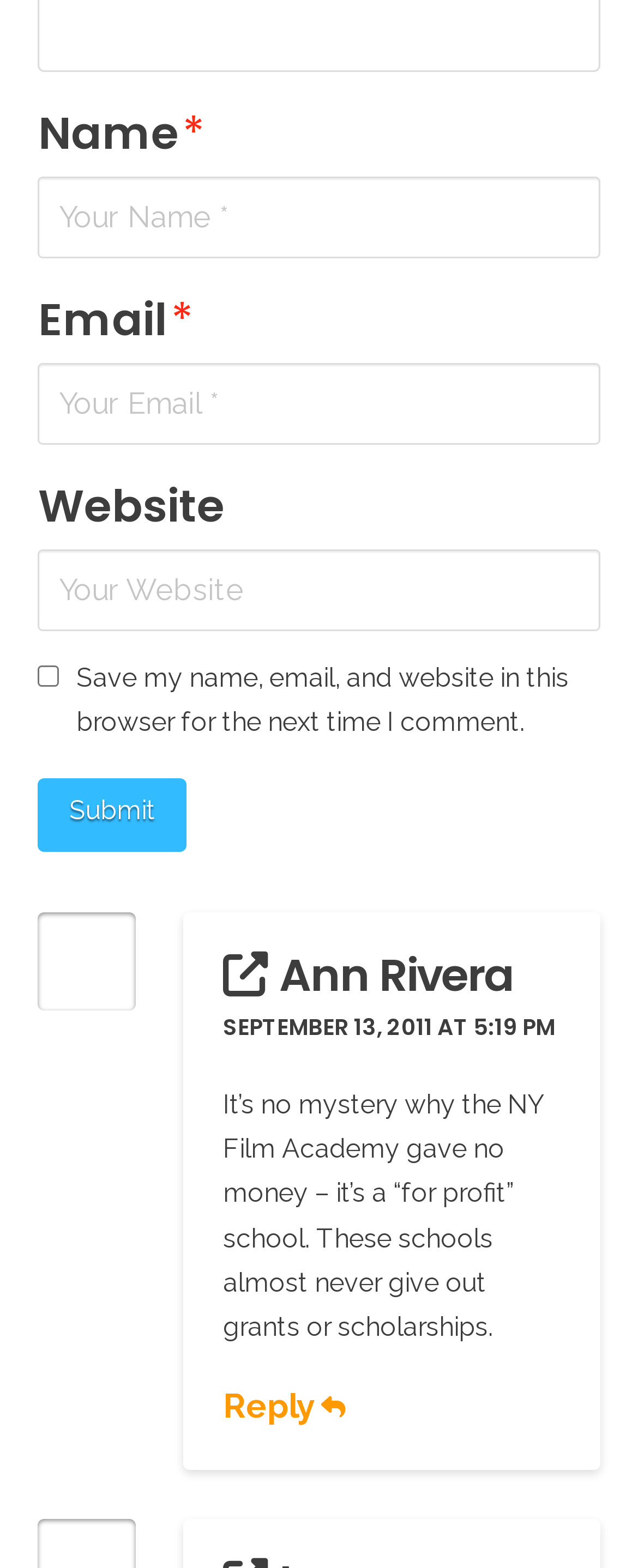What is the purpose of the checkbox?
Please give a detailed and elaborate explanation in response to the question.

The checkbox has a label 'Save my name, email, and website in this browser for the next time I comment.' which indicates its purpose is to save the commenter's information for future comments.